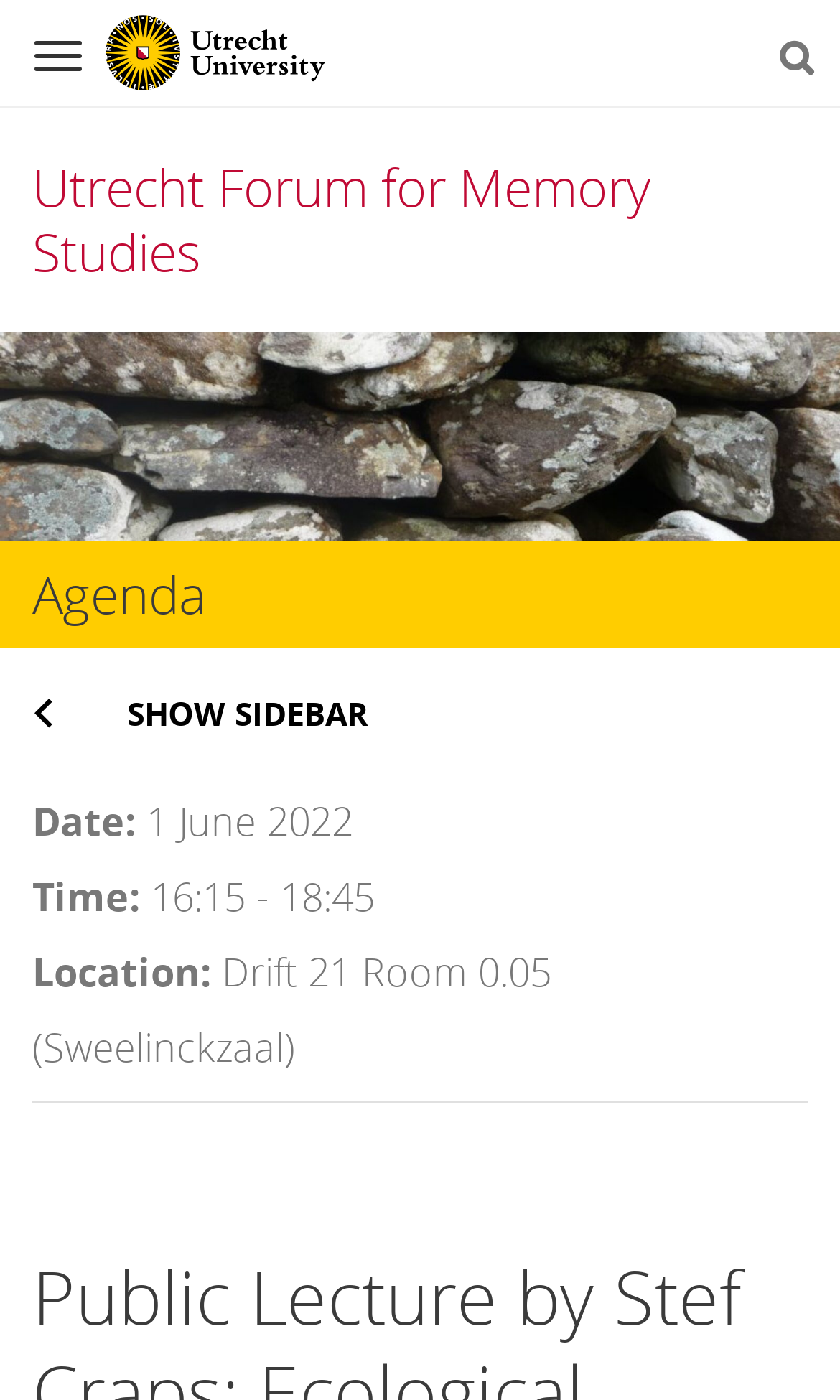Describe the entire webpage, focusing on both content and design.

The webpage appears to be an event page for a public lecture titled "Ecological Mourning: Living with Loss in the Anthropocene" organized by the Utrecht Forum for Memory Studies. 

At the top left corner, there is a navigation button labeled "Navigation". Next to it, on the top left, is the logo of Utrecht University, which is an image. On the top right, there is a search bar. 

Below the search bar, the title "Utrecht Forum for Memory Studies" is prominently displayed in a large font, with a link to the forum's main page. 

The main content of the page is divided into two sections. On the left, there is a sidebar with a heading "Agenda" at the top. Below the heading, there is a button to show or hide the sidebar. 

In the main content area, there are details about the event, including the date, time, and location. The date is listed as "1 June 2022", the time is "16:15 - 18:45", and the location is "Drift 21 Room 0.05 (Sweelinckzaal)".